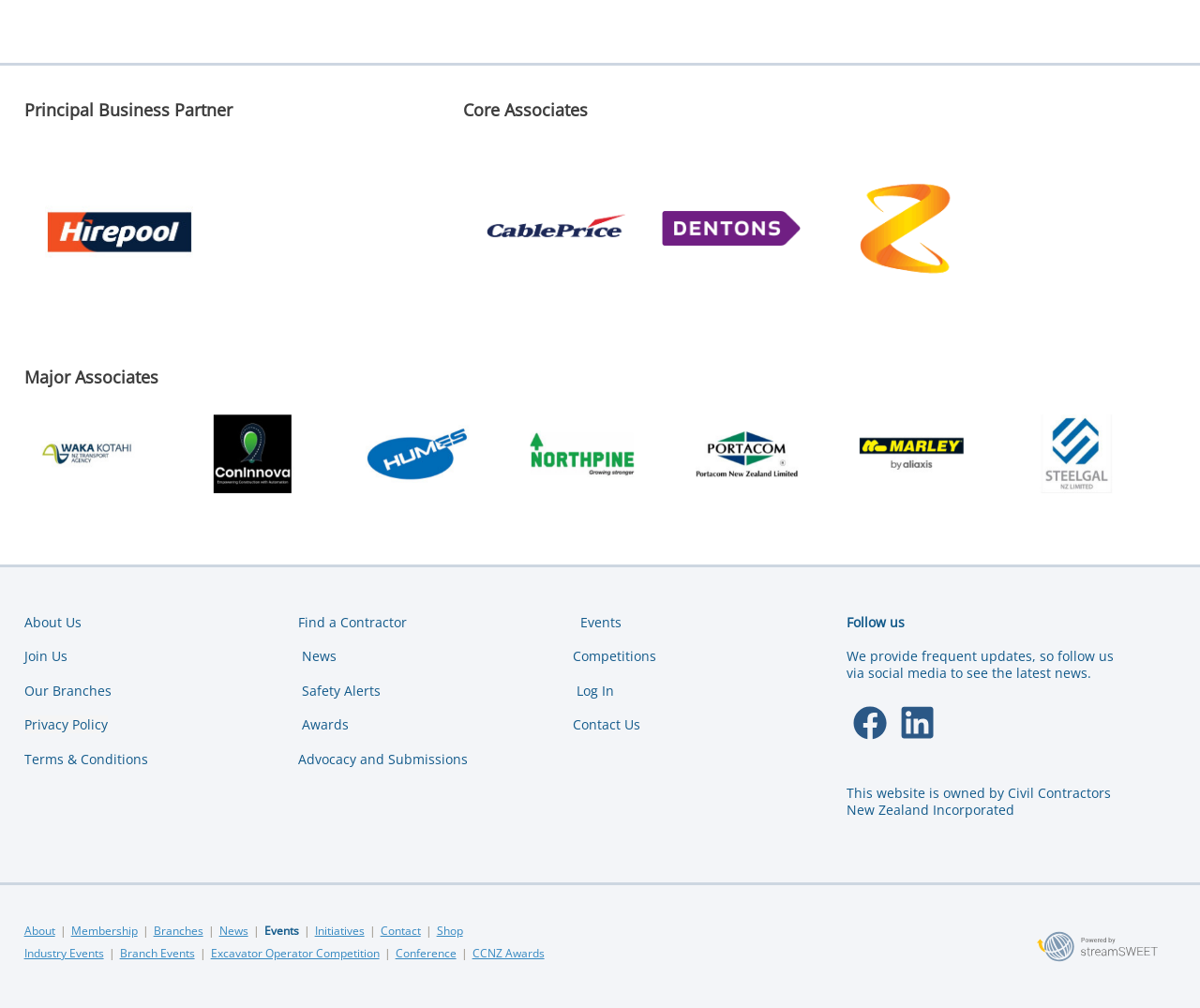Identify the bounding box coordinates of the area you need to click to perform the following instruction: "View the 'Portacom New Zealand Limited' logo".

[0.03, 0.411, 0.116, 0.489]